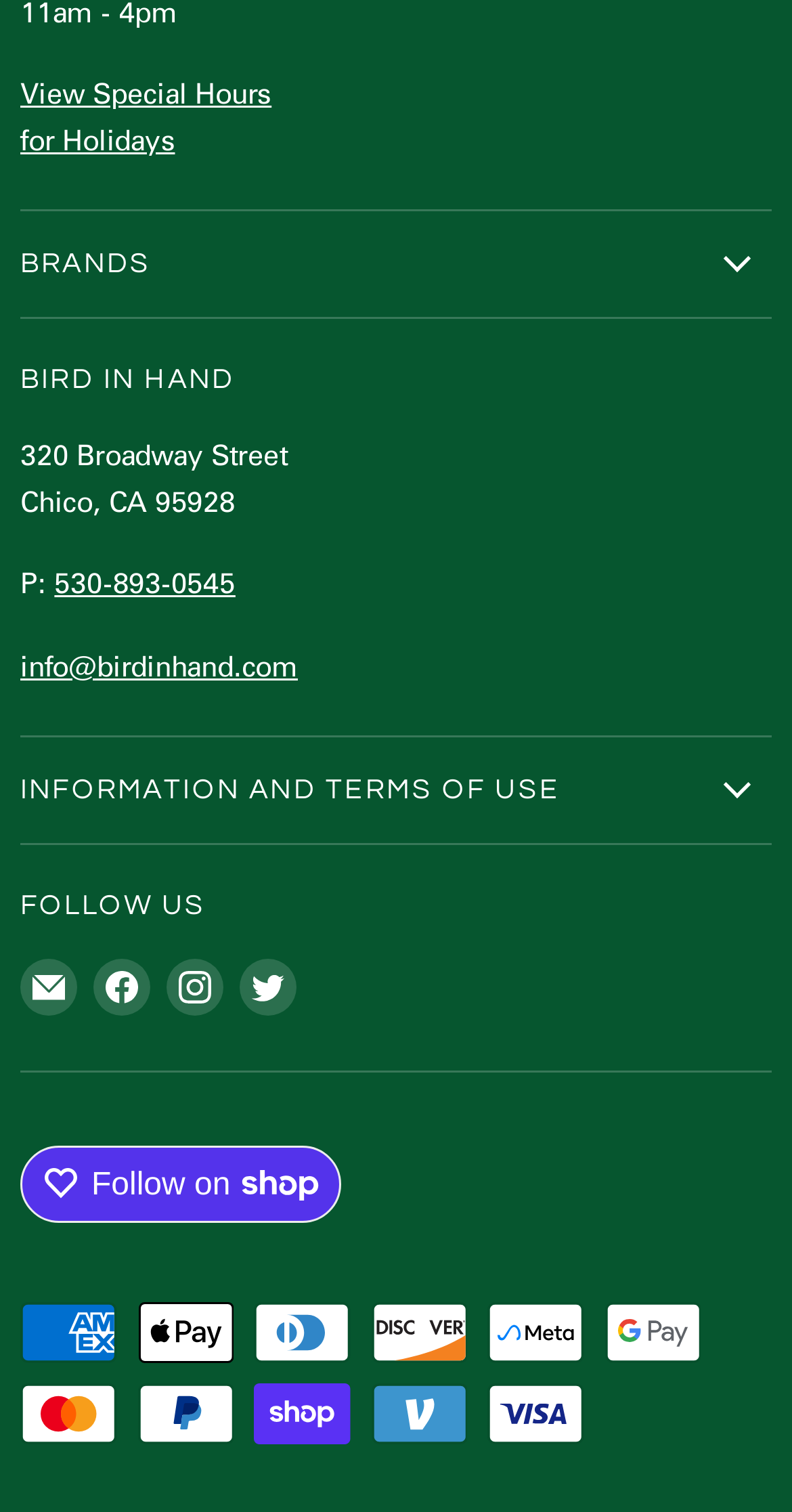Please identify the bounding box coordinates of the area that needs to be clicked to follow this instruction: "Learn about 'National Security'".

None